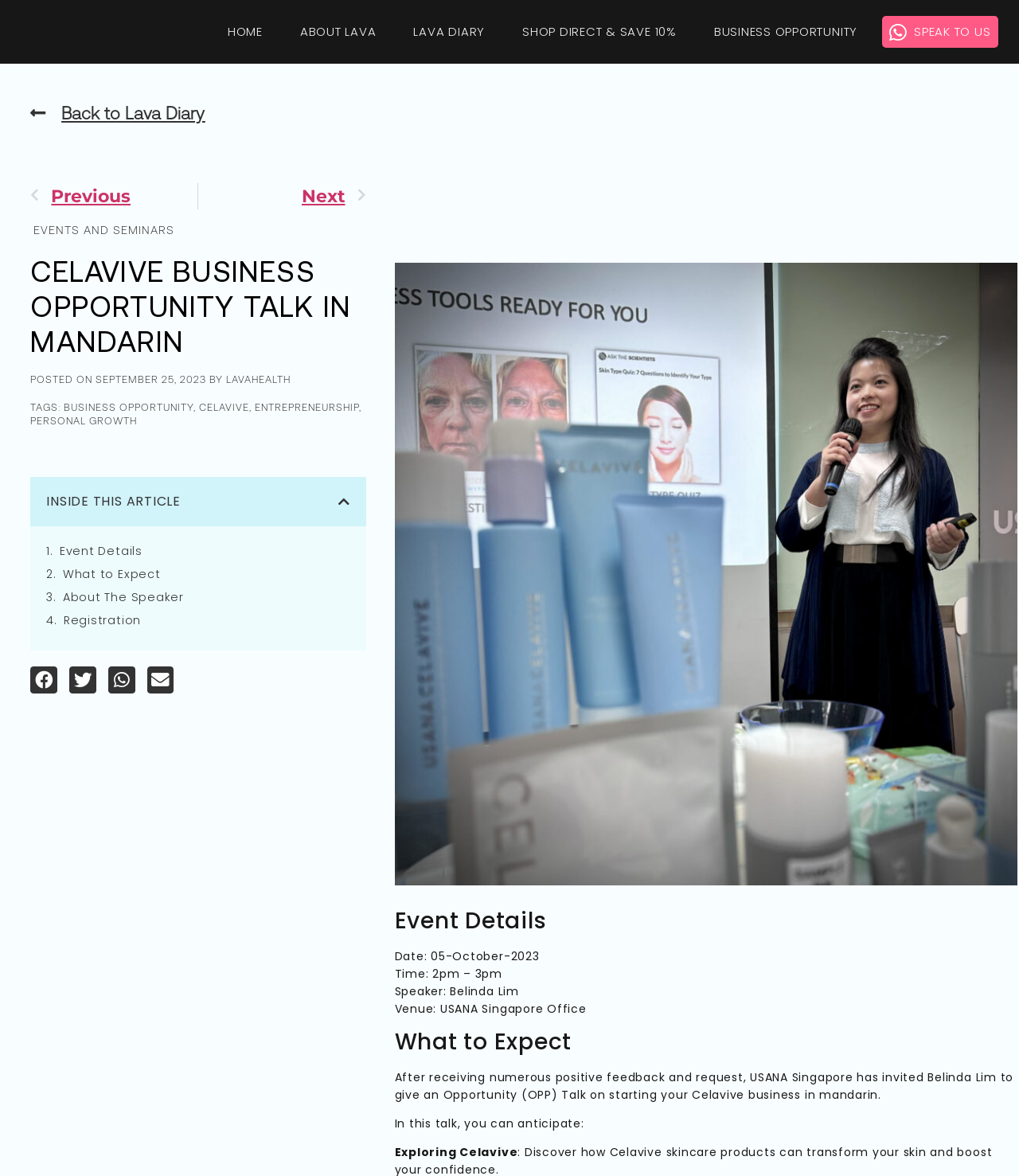Use the information in the screenshot to answer the question comprehensively: How many links are there in the navigation menu at the top of the page?

I counted the links in the navigation menu at the top of the page, which are 'HOME', 'ABOUT LAVA', 'LAVA DIARY', 'SHOP DIRECT & SAVE 10%', and 'BUSINESS OPPORTUNITY'.